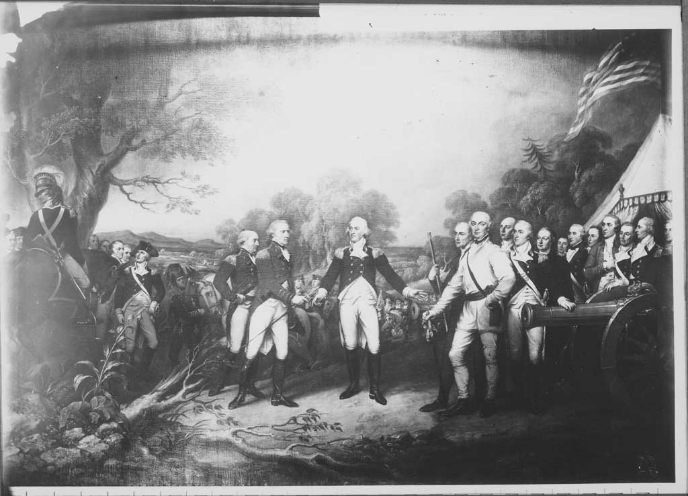Provide a comprehensive description of the image.

The image depicts a historical scene illustrating the surrender of British General John Burgoyne at the Battle of Saratoga, a pivotal event during the American Revolutionary War in October 1777. In the center, Burgoyne, identifiable by his military garb, is seen emphatically surrendering to American generals, marking a decisive turning point in the conflict. Surrounding them are other soldiers and officers, highlighting the tense atmosphere of the moment. The backdrop features a landscape dotted with trees and a tent, emblematic of military encampments of that era. This moment not only signaled a major victory for the Continental Army but also played a crucial role in securing French support for the American cause, transforming the conflict into a global war. The scene is captured with great attention to detail, reflecting both the emotional weight of the surrender and the historical significance of the event. 

This artwork is titled "The Surrender of General Burgoyne at Saratoga" and is attributed to John Trumbull, available under Public Domain via Wikimedia Commons.